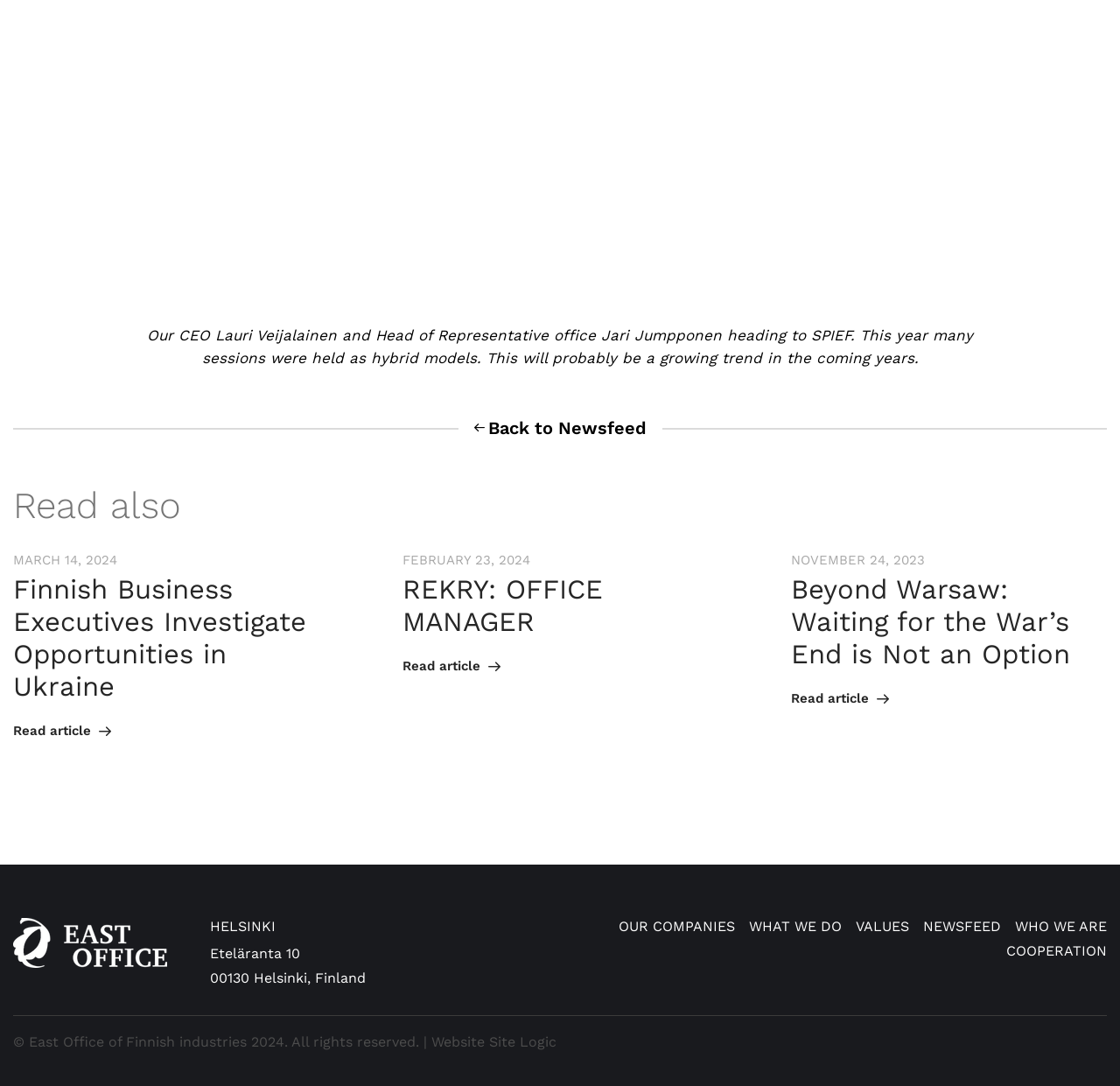Carefully observe the image and respond to the question with a detailed answer:
What is the name of the company?

I found the company name by looking at the contentinfo element, which contains a link with the text 'East Office of Finnish Industries'. This link is likely to be the company name.